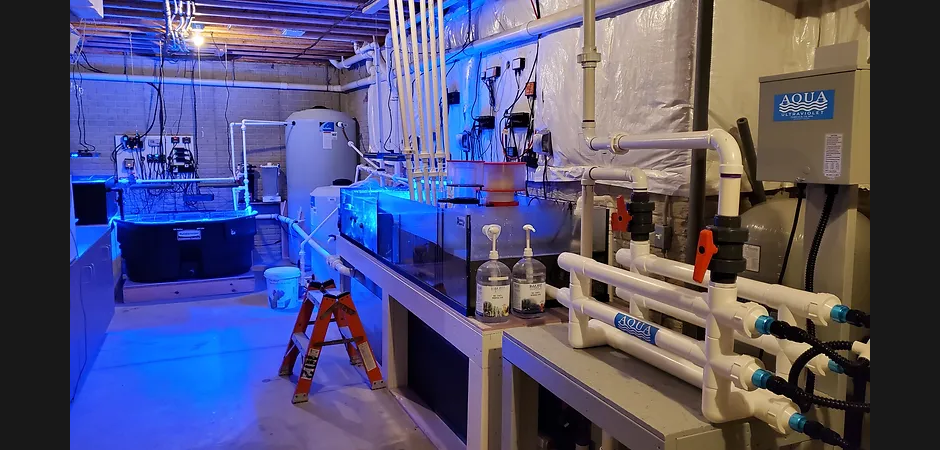Answer the question below in one word or phrase:
What are the white pipes used for?

Water movement